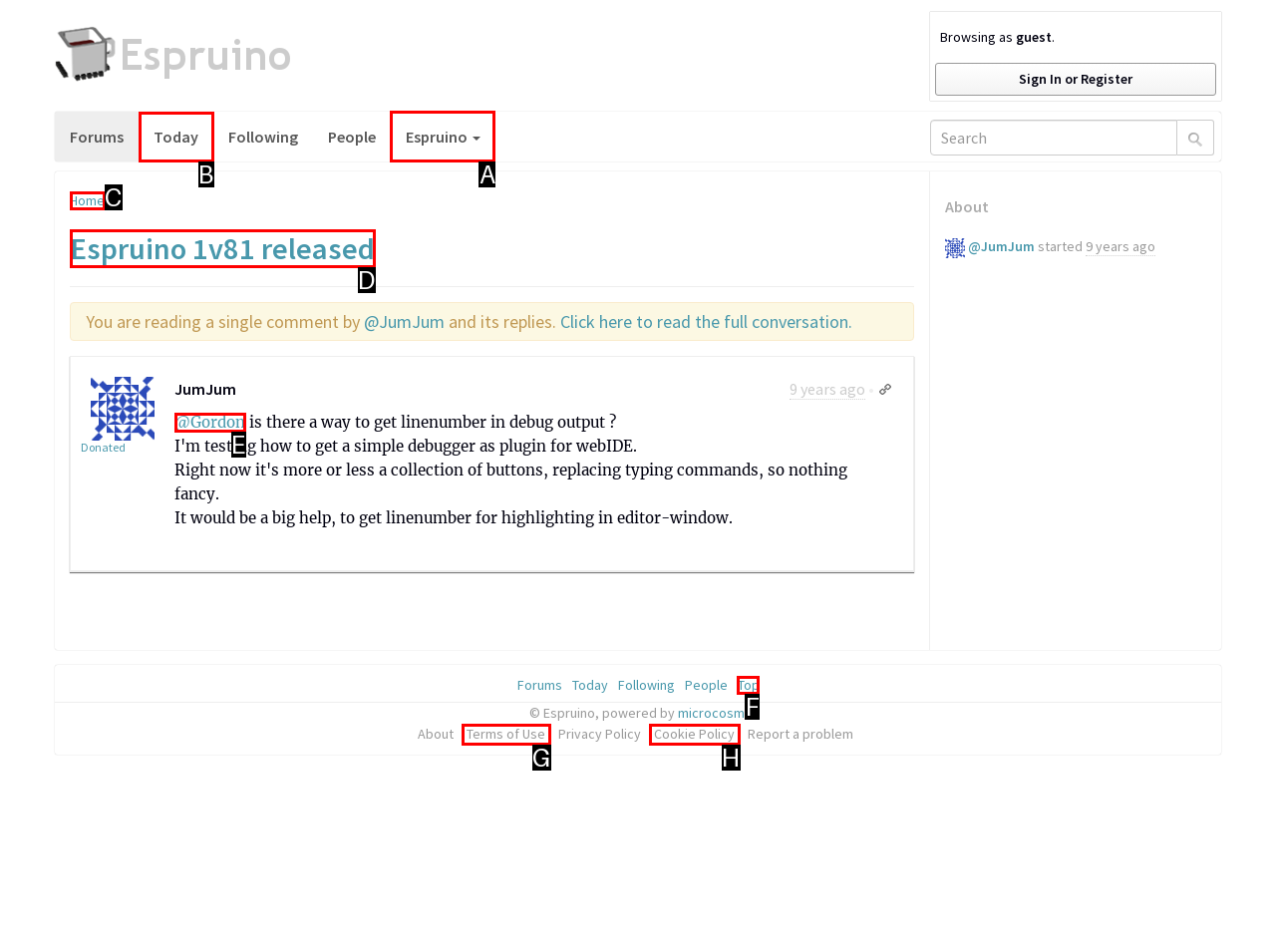Choose the letter of the option you need to click to View Espruino homepage. Answer with the letter only.

A